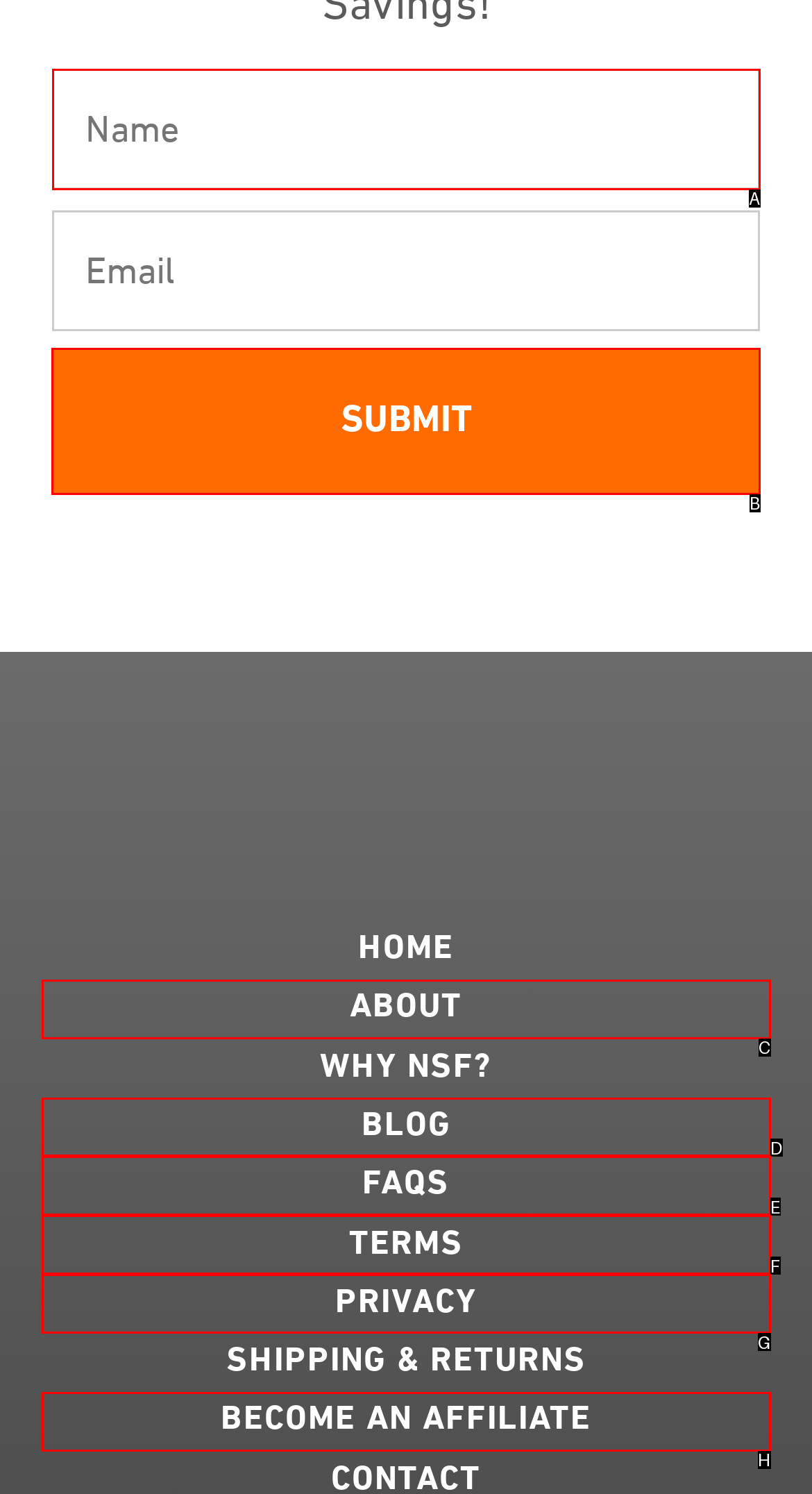Identify the letter of the UI element you need to select to accomplish the task: Click submit.
Respond with the option's letter from the given choices directly.

B